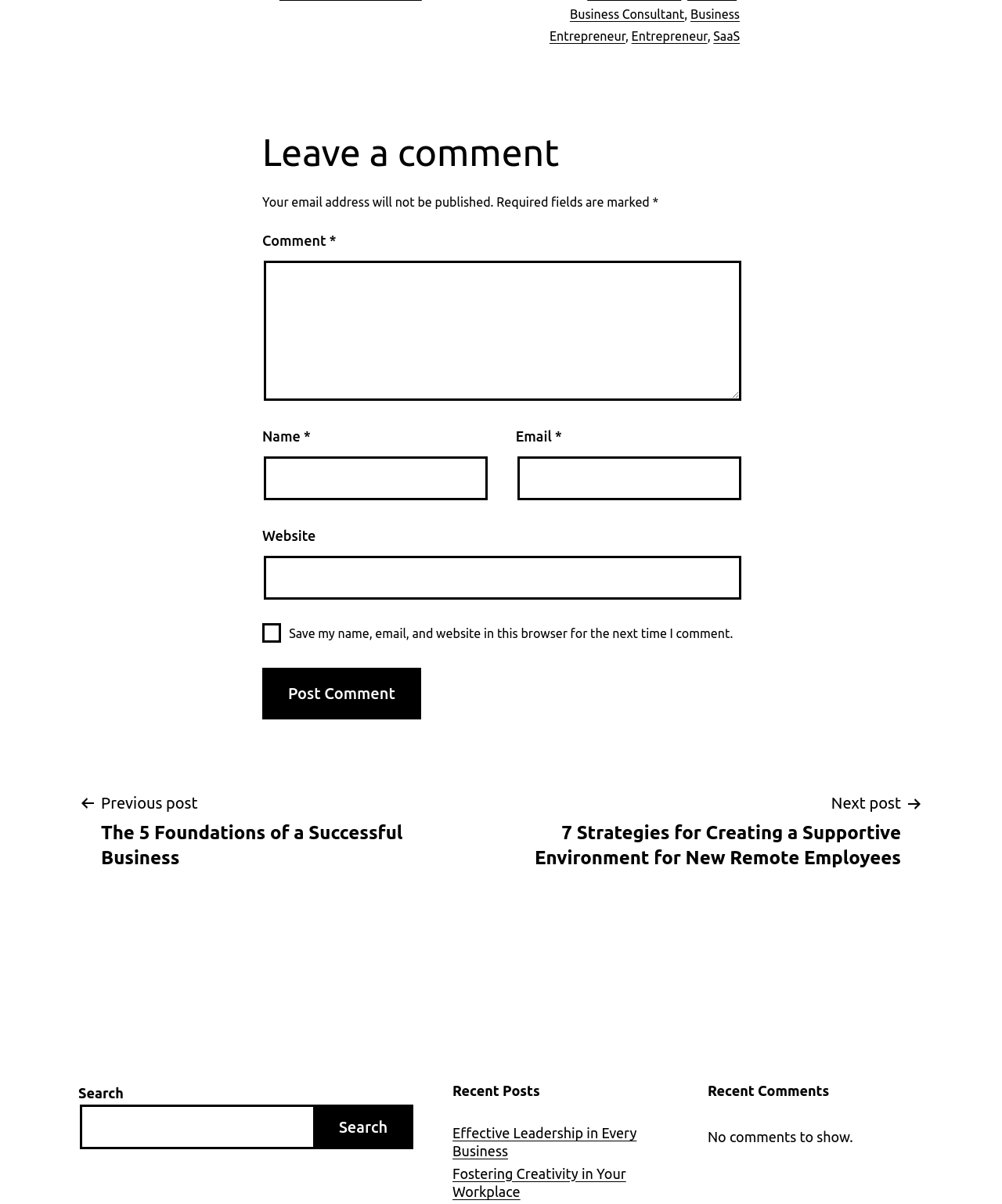What is the button at the bottom for?
Provide a well-explained and detailed answer to the question.

I found the purpose of the button by looking at its label, which says 'Post Comment'. This suggests that the button is for users to submit their comment on the post.